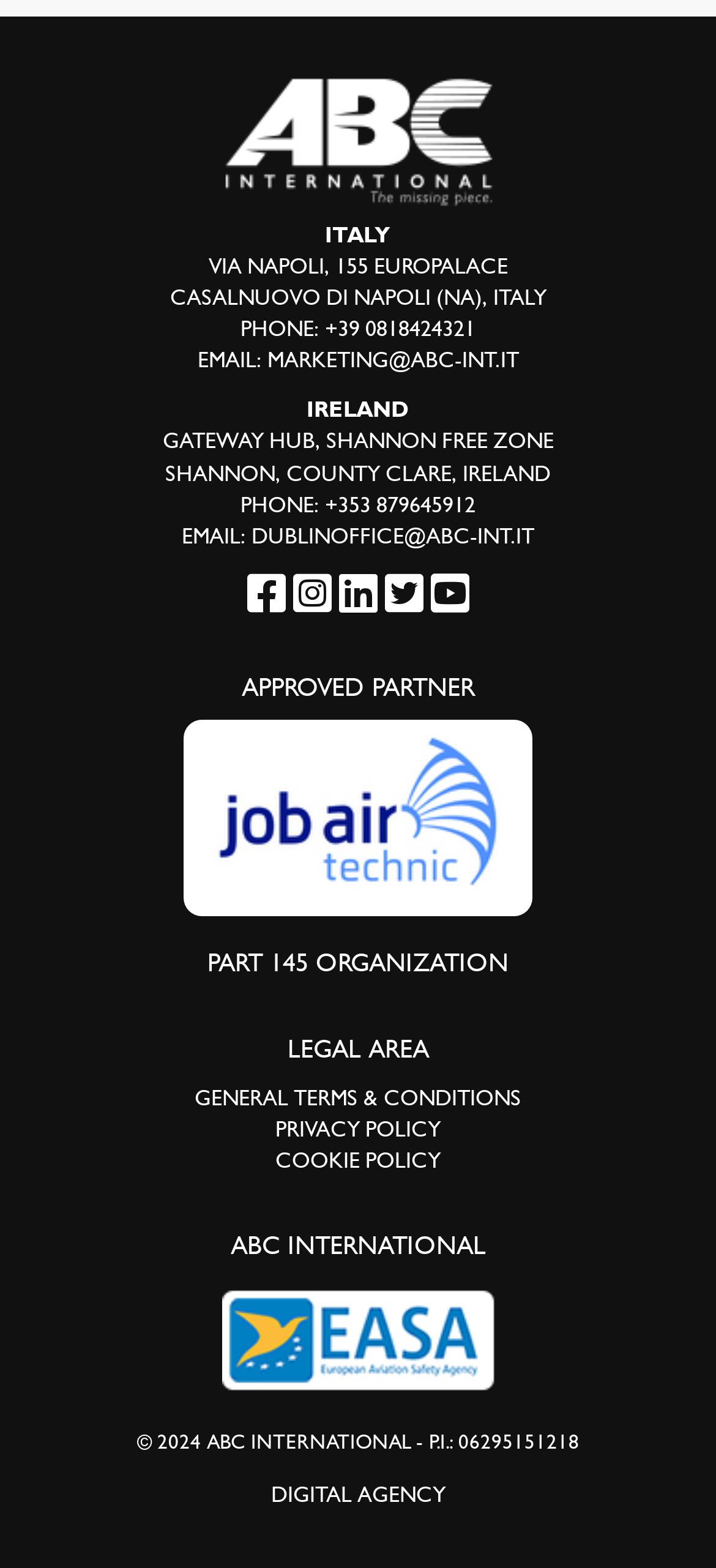Based on the element description, predict the bounding box coordinates (top-left x, top-left y, bottom-right x, bottom-right y) for the UI element in the screenshot: dublinoffice@abc-int.it

[0.351, 0.333, 0.746, 0.35]